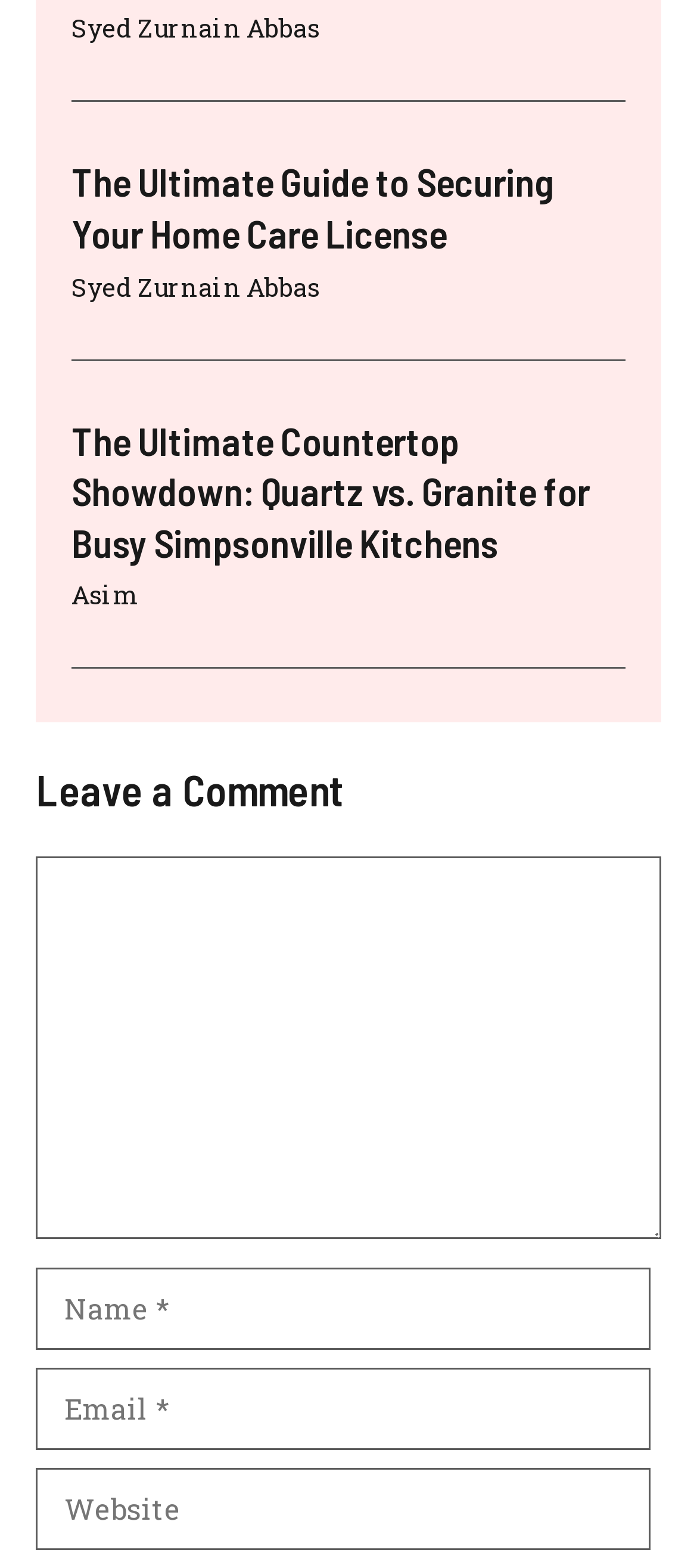What is the purpose of the 'Website' textbox?
Refer to the image and respond with a one-word or short-phrase answer.

Optional information